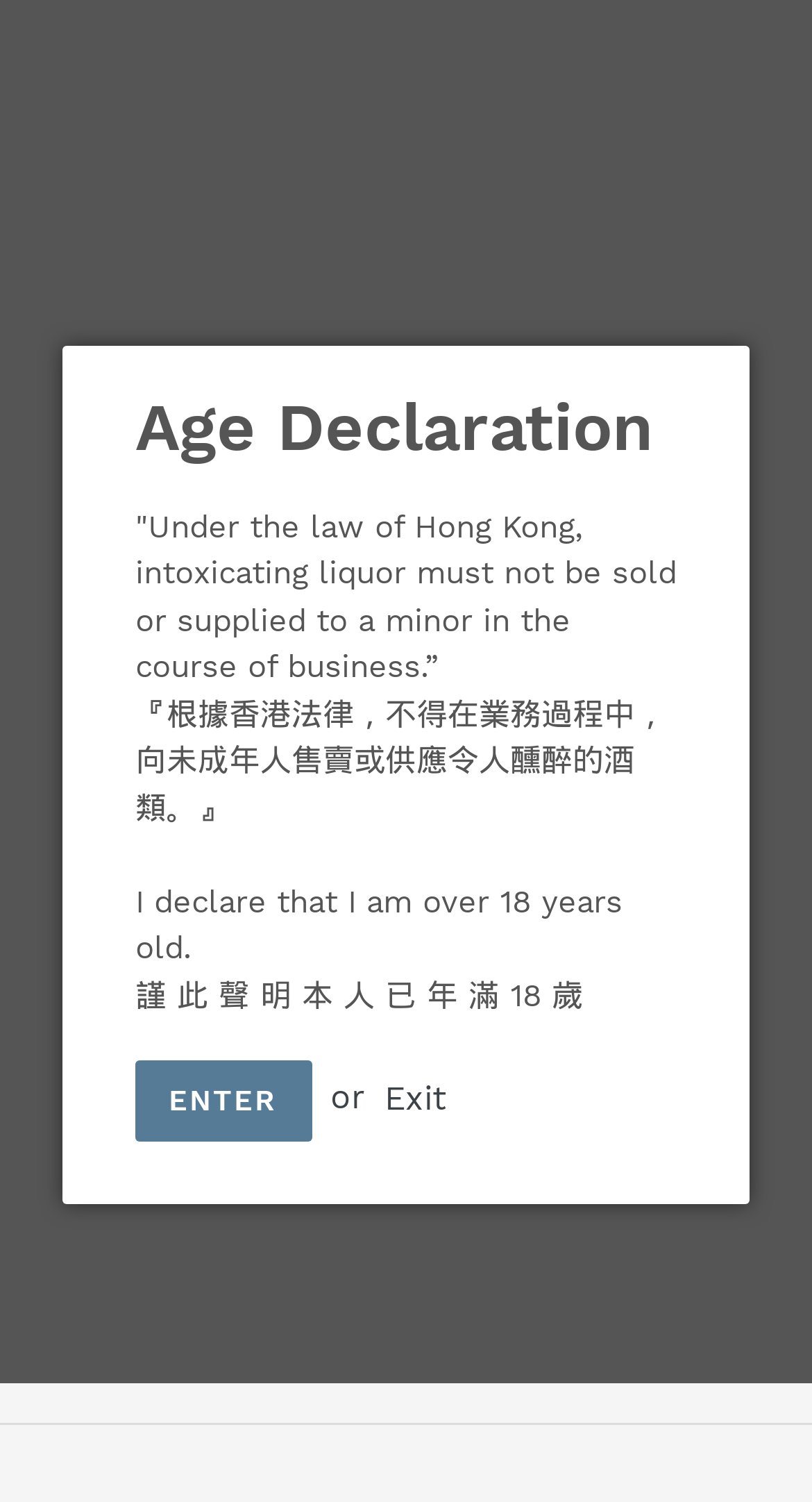What is the minimum age to purchase wine?
Please respond to the question with a detailed and well-explained answer.

Based on the age declaration section, it is stated that 'Under the law of Hong Kong, intoxicating liquor must not be sold or supplied to a minor in the course of business.' and 'I declare that I am over 18 years old.' which implies that the minimum age to purchase wine is 18 years old.